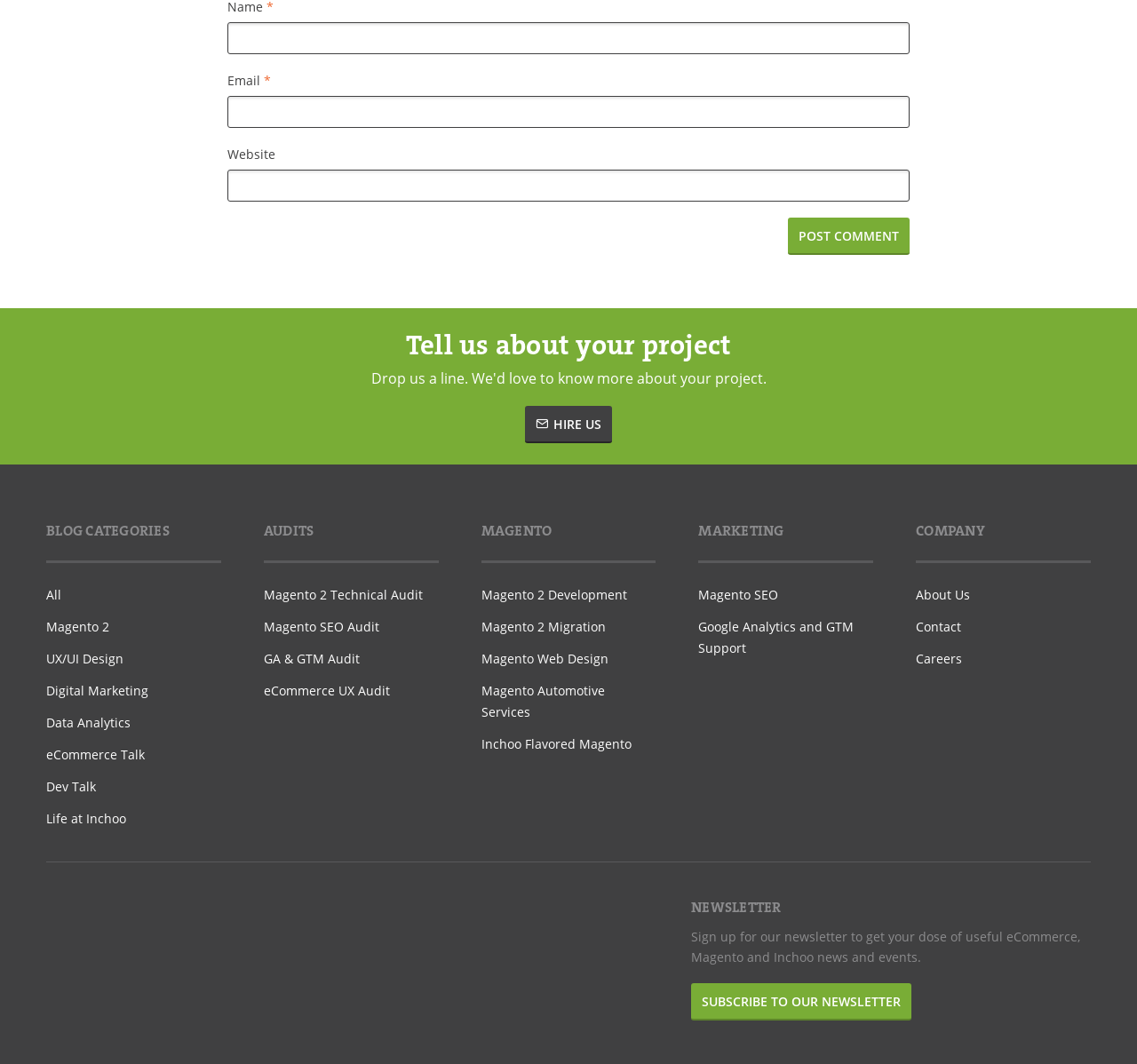What is the purpose of the 'Post Comment' button?
Please give a detailed and thorough answer to the question, covering all relevant points.

The 'Post Comment' button is located below the 'Name*' and 'Email*' textboxes, which suggests that it is used to submit a comment after filling in the required information. The button's position and the presence of the textboxes imply that it is used to post a comment.